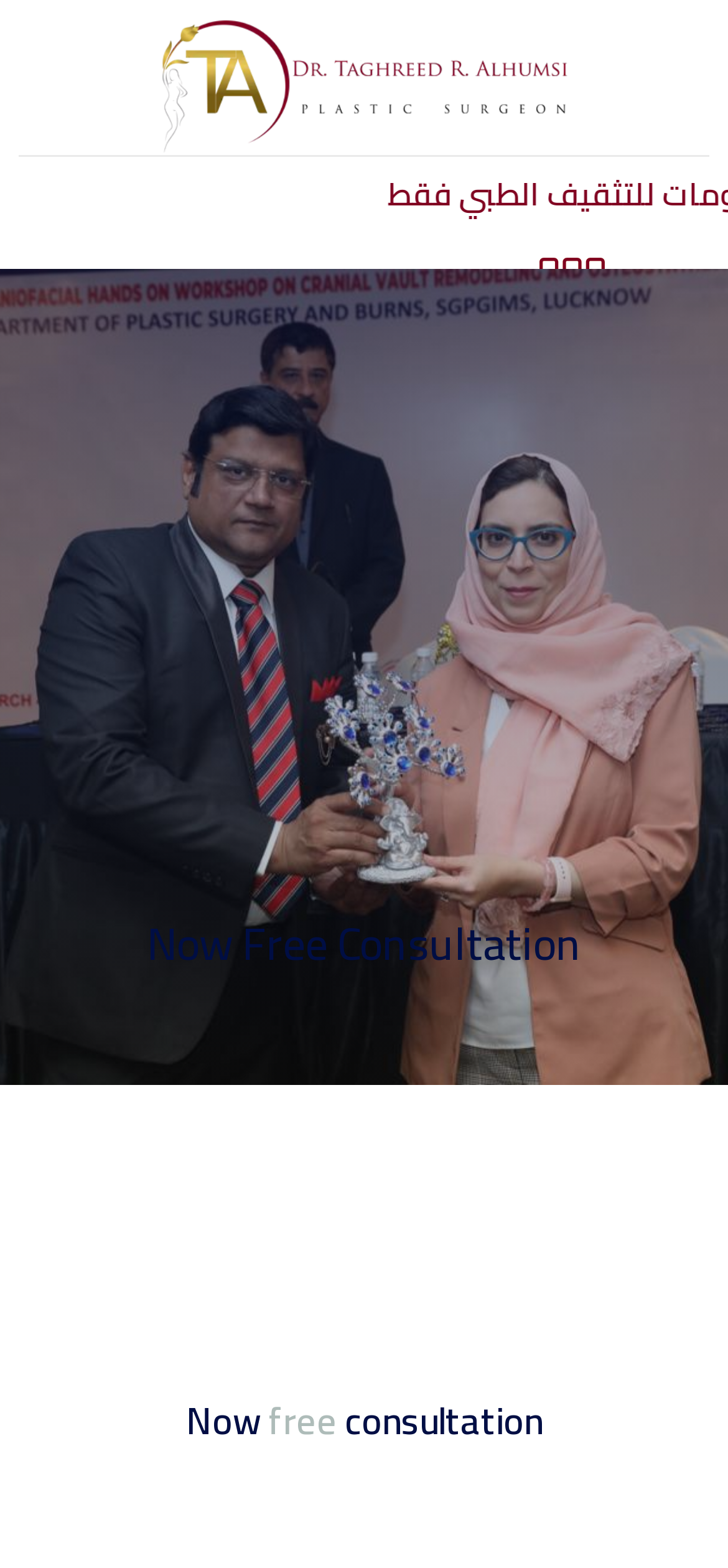Provide the bounding box coordinates, formatted as (top-left x, top-left y, bottom-right x, bottom-right y), with all values being floating point numbers between 0 and 1. Identify the bounding box of the UI element that matches the description: aria-label="Open/Close Menu"

[0.741, 0.164, 0.831, 0.206]